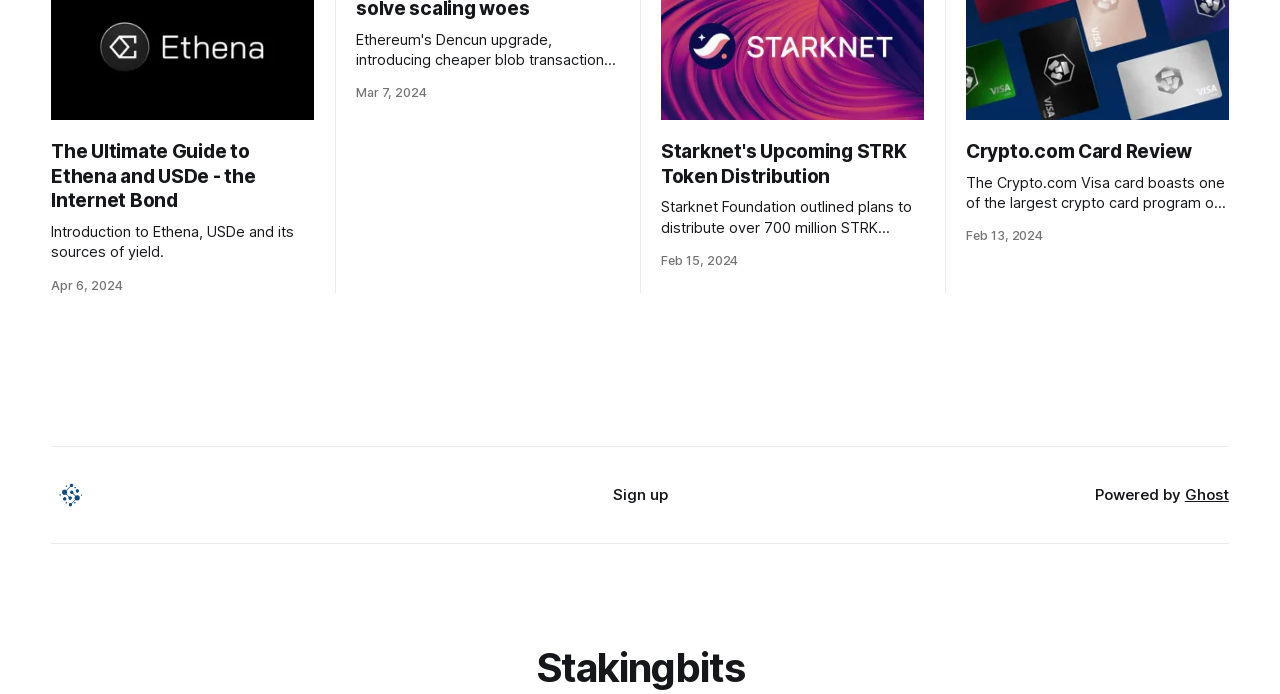What is the name of the image located at the bottom of the webpage?
Make sure to answer the question with a detailed and comprehensive explanation.

I found the name of the image by looking at the bottom of the webpage, where there is an image with the text 'Stakingbits' associated with it. This image is located near the 'Sign up' link and the 'Powered by' section.